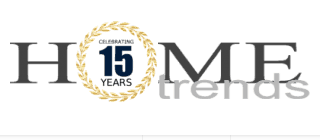What is the significance of the numeral '15'?
Use the image to give a comprehensive and detailed response to the question.

The numeral '15' is encircled by a laurel wreath, accompanied by the text 'CELEBRATING 15 YEARS', which indicates that the magazine is celebrating a significant milestone of 15 years in publication.